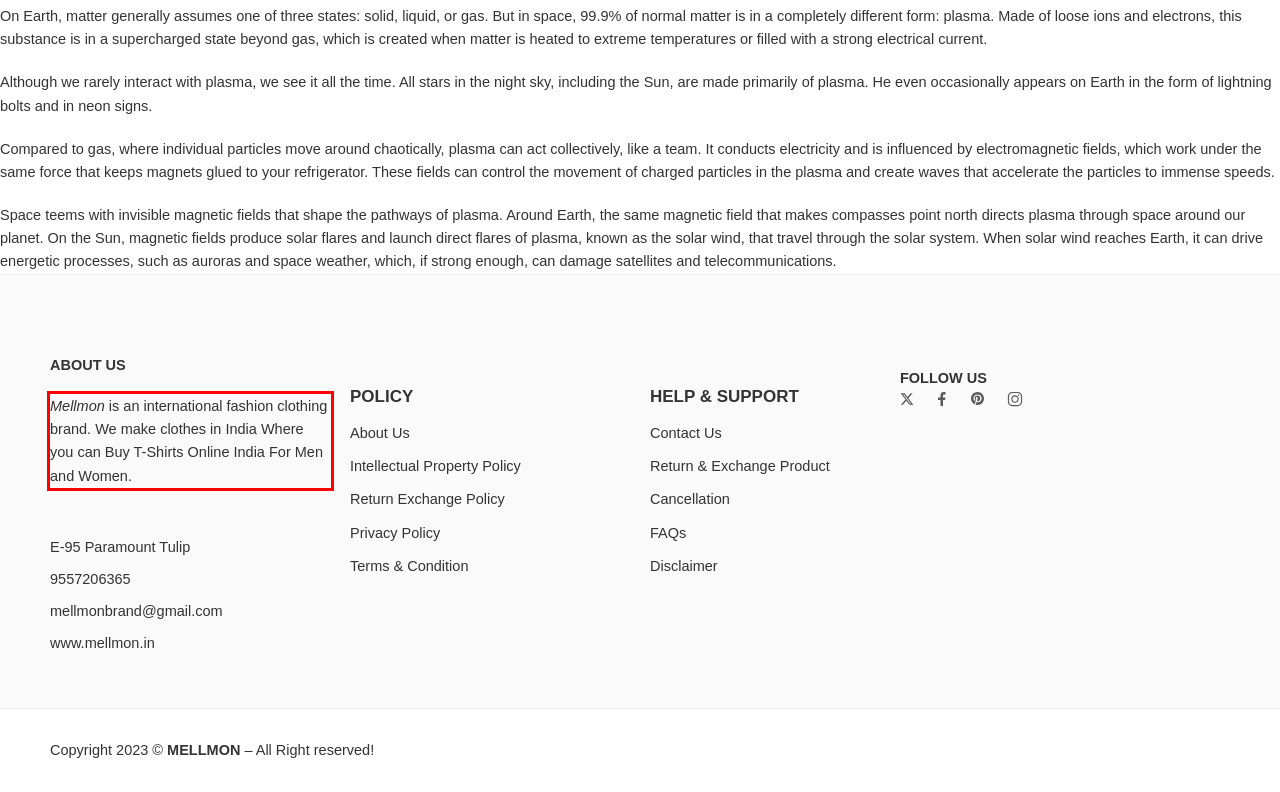From the given screenshot of a webpage, identify the red bounding box and extract the text content within it.

Mellmon is an international fashion clothing brand. We make clothes in India Where you can Buy T-Shirts Online India For Men and Women.